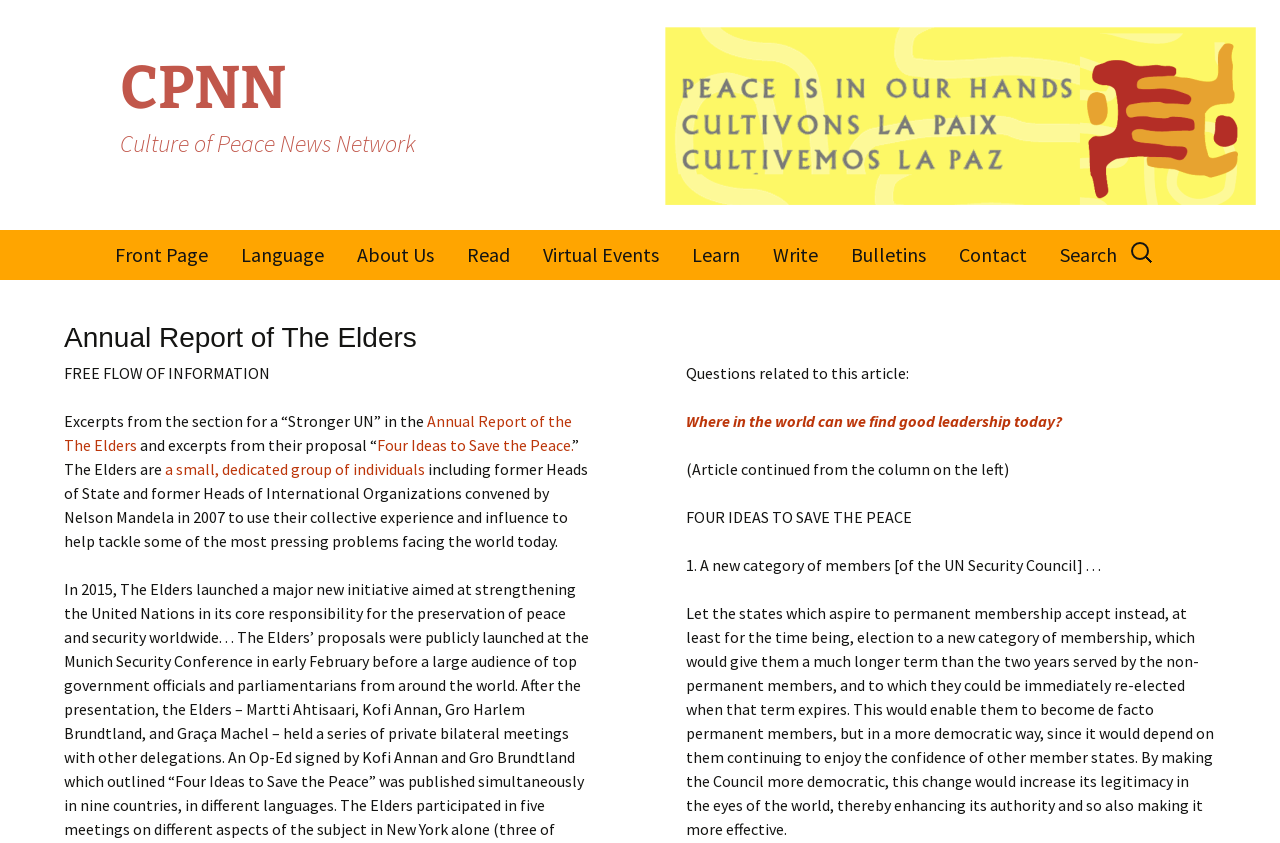Indicate the bounding box coordinates of the clickable region to achieve the following instruction: "Learn about the 'Four Ideas to Save the Peace'."

[0.536, 0.602, 0.713, 0.626]